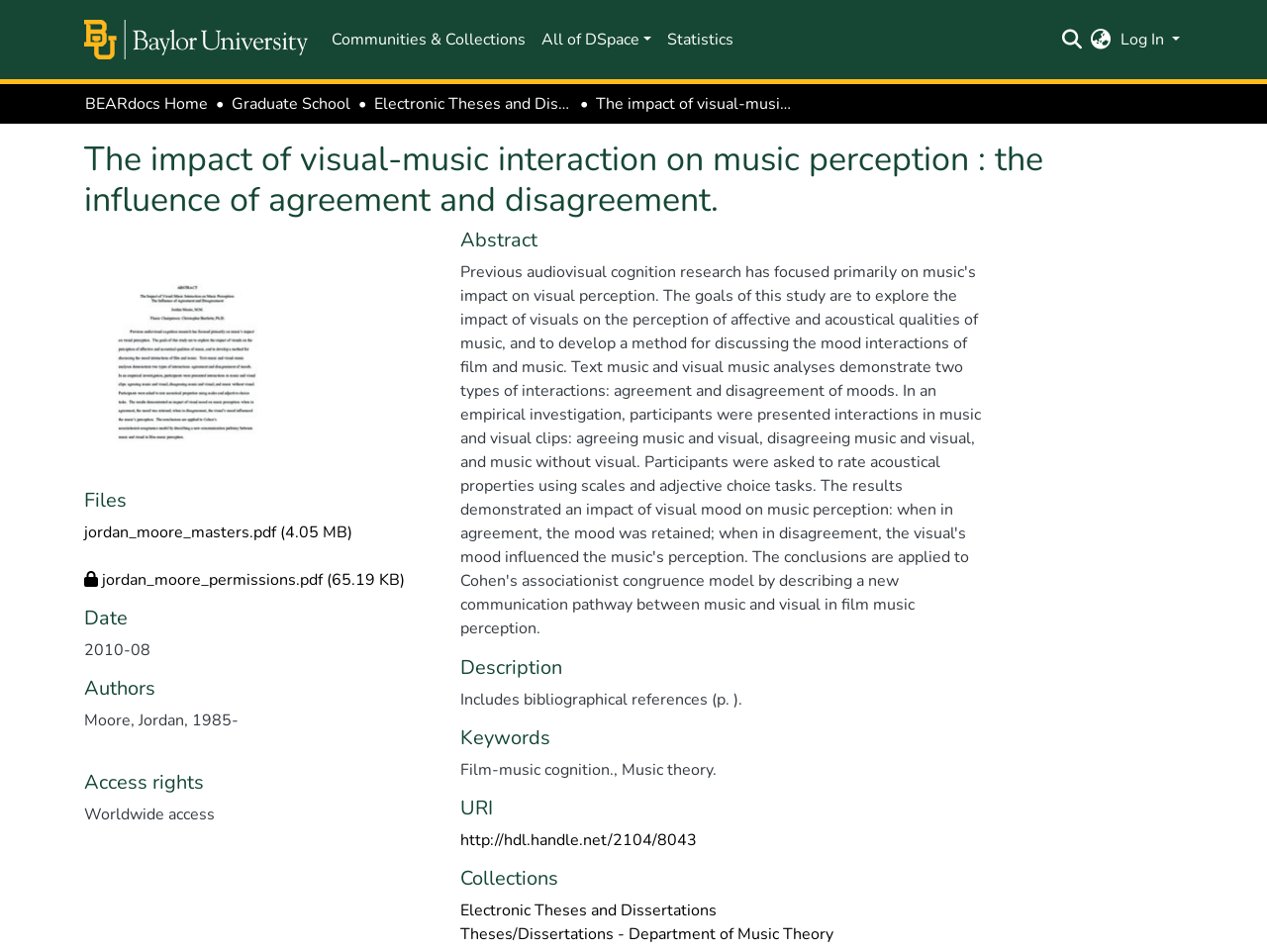Show the bounding box coordinates of the region that should be clicked to follow the instruction: "Switch language."

[0.859, 0.029, 0.879, 0.054]